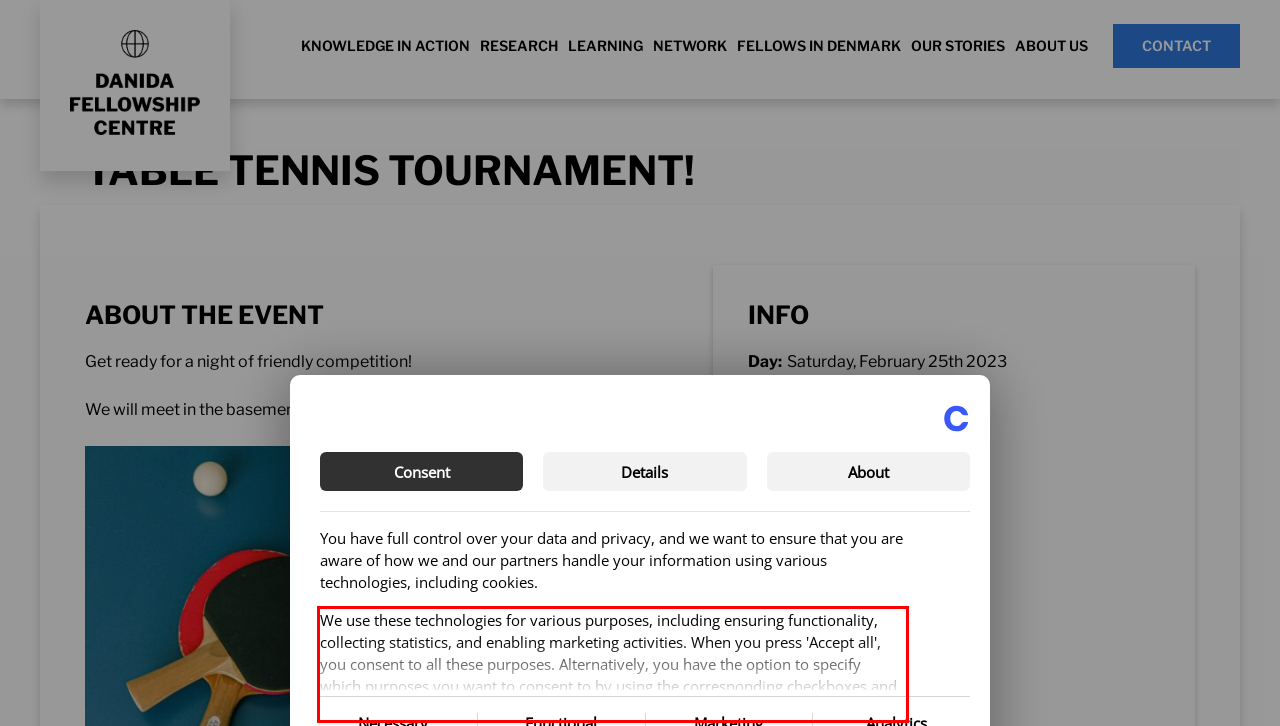Observe the screenshot of the webpage that includes a red rectangle bounding box. Conduct OCR on the content inside this red bounding box and generate the text.

We use these technologies for various purposes, including ensuring functionality, collecting statistics, and enabling marketing activities. When you press 'Accept all', you consent to all these purposes. Alternatively, you have the option to specify which purposes you want to consent to by using the corresponding checkboxes and then pressing 'Save settings'.